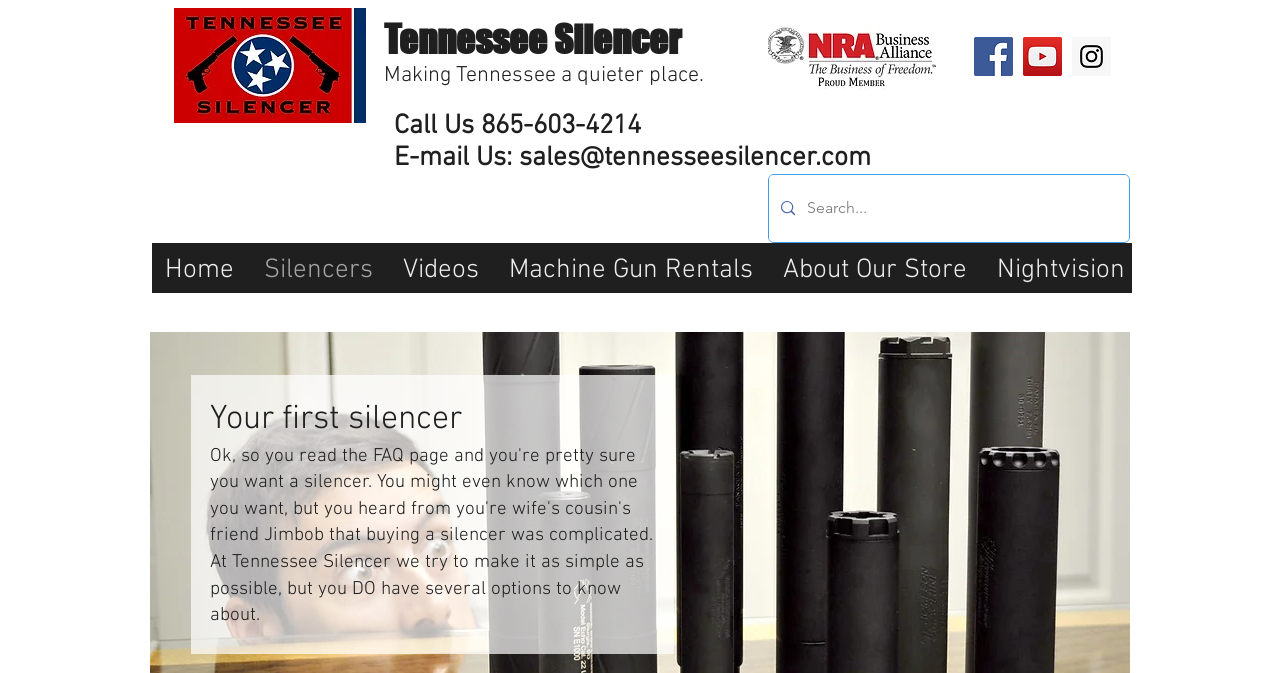Determine the bounding box coordinates of the target area to click to execute the following instruction: "Search for something."

[0.631, 0.26, 0.849, 0.36]